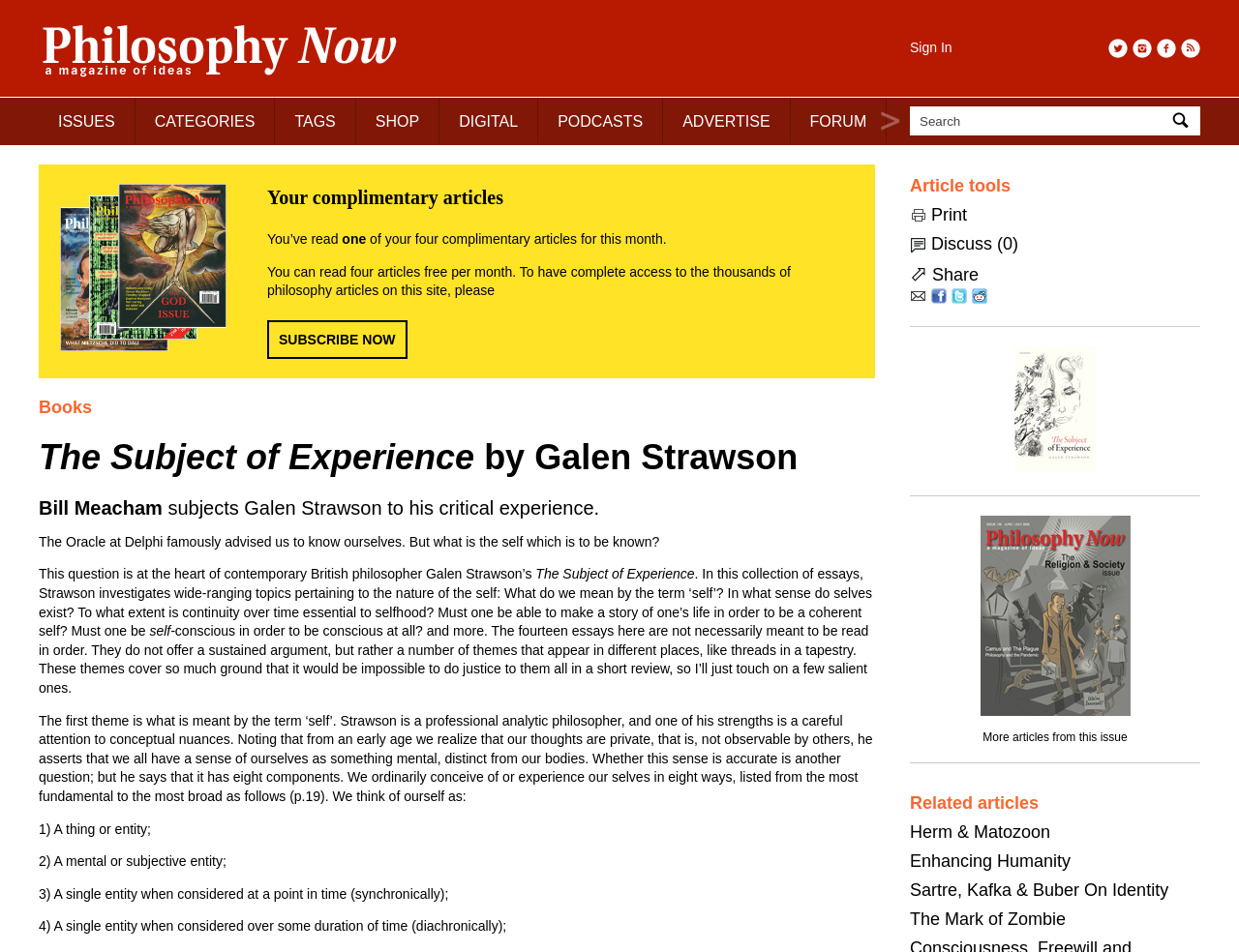Locate the bounding box coordinates of the element to click to perform the following action: 'Share this article on Facebook'. The coordinates should be given as four float values between 0 and 1, in the form of [left, top, right, bottom].

[0.752, 0.303, 0.764, 0.323]